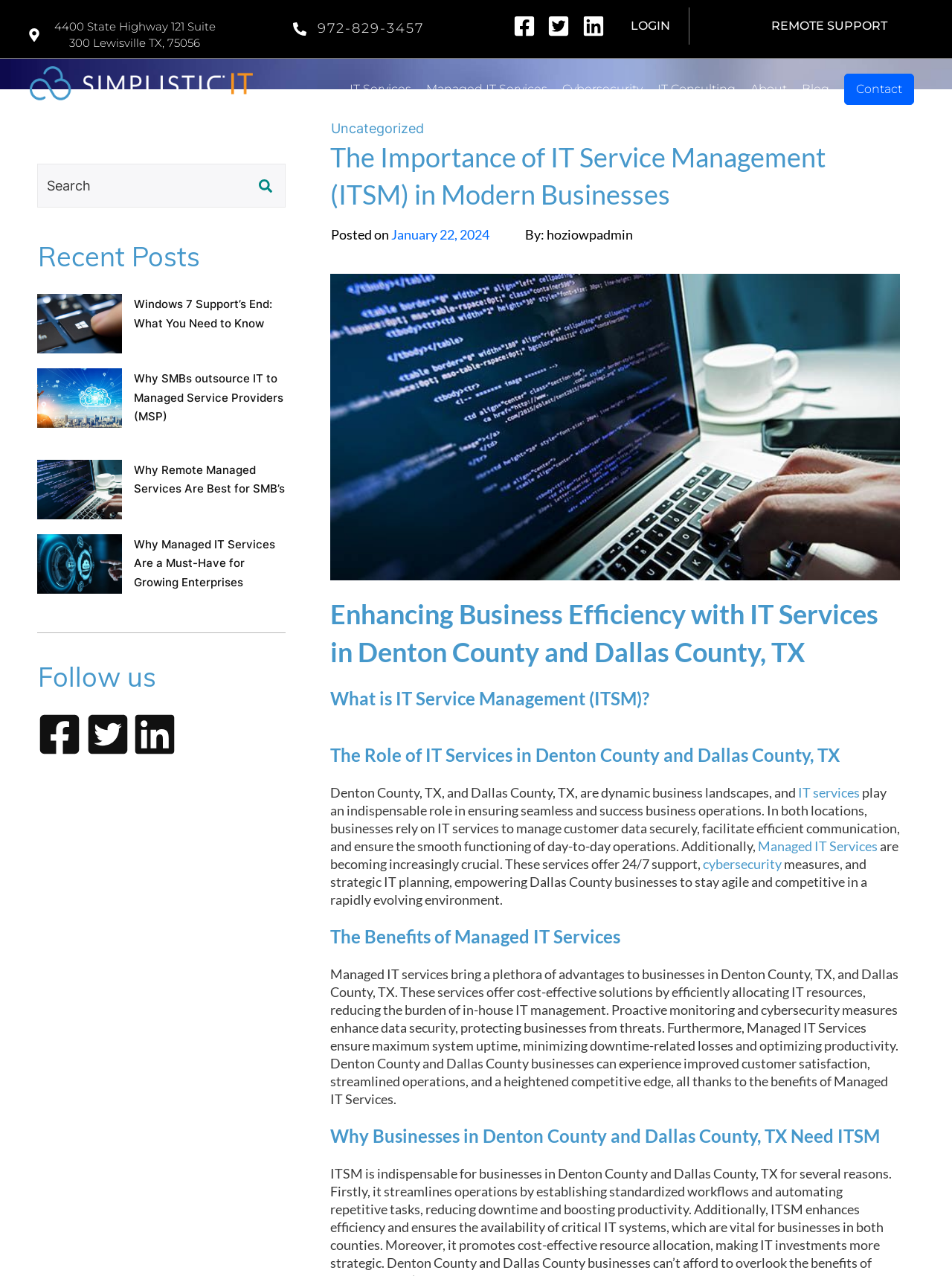Locate the bounding box coordinates of the element's region that should be clicked to carry out the following instruction: "Call the phone number". The coordinates need to be four float numbers between 0 and 1, i.e., [left, top, right, bottom].

[0.293, 0.006, 0.459, 0.039]